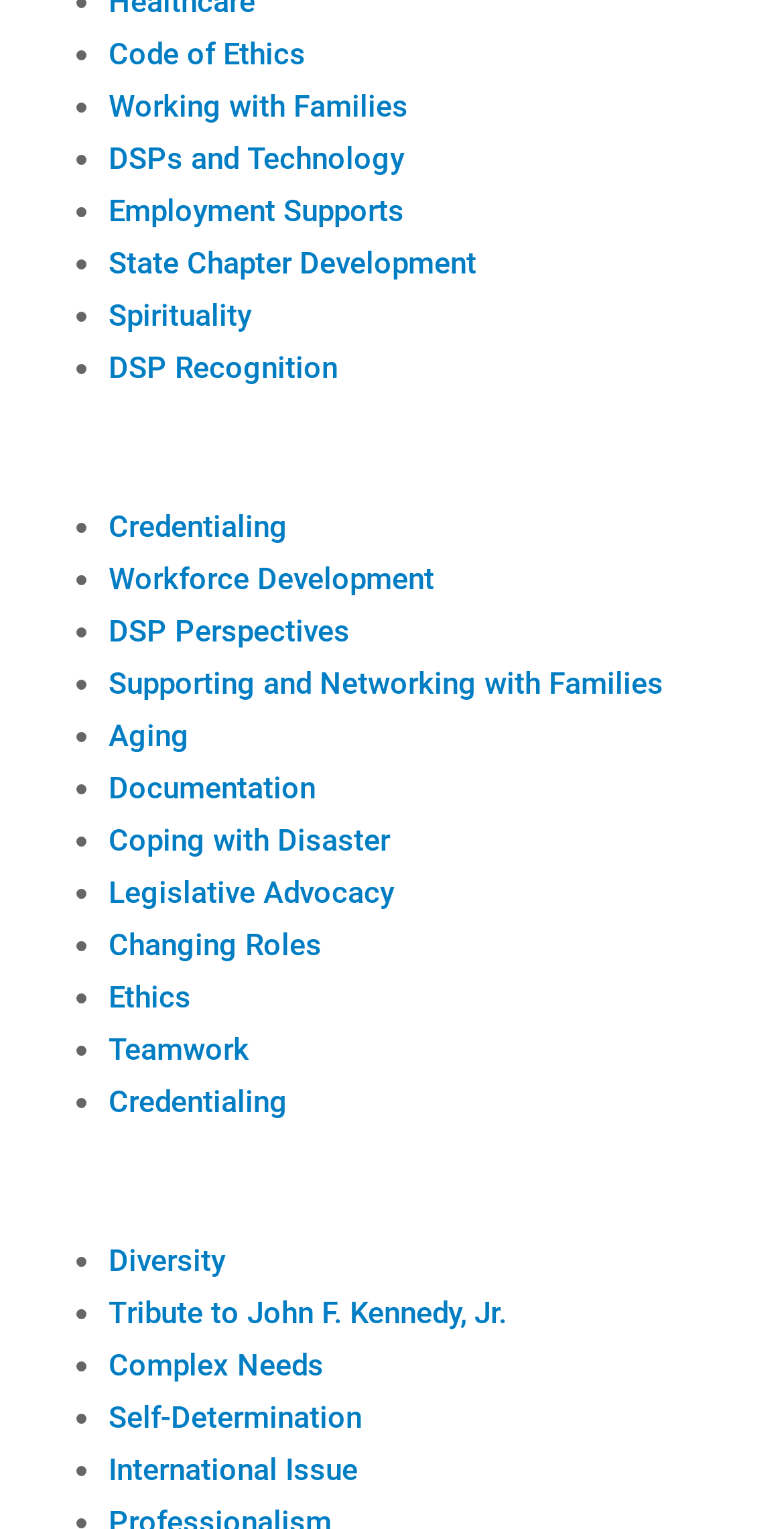Show the bounding box coordinates of the element that should be clicked to complete the task: "Learn about Supporting and Networking with Families".

[0.138, 0.435, 0.846, 0.458]